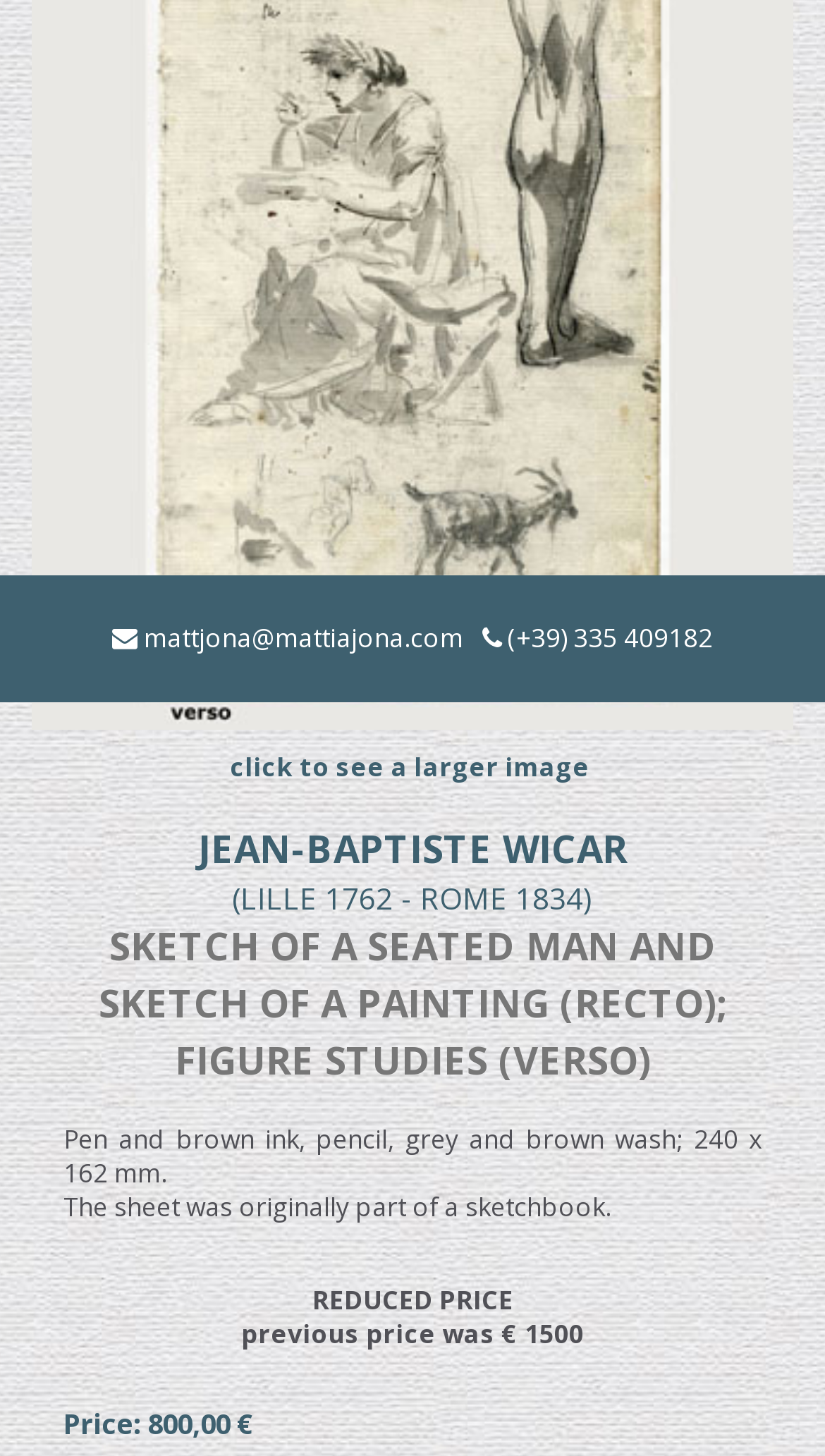Given the webpage screenshot and the description, determine the bounding box coordinates (top-left x, top-left y, bottom-right x, bottom-right y) that define the location of the UI element matching this description: mattjona@mattiajona.com

[0.174, 0.426, 0.562, 0.45]